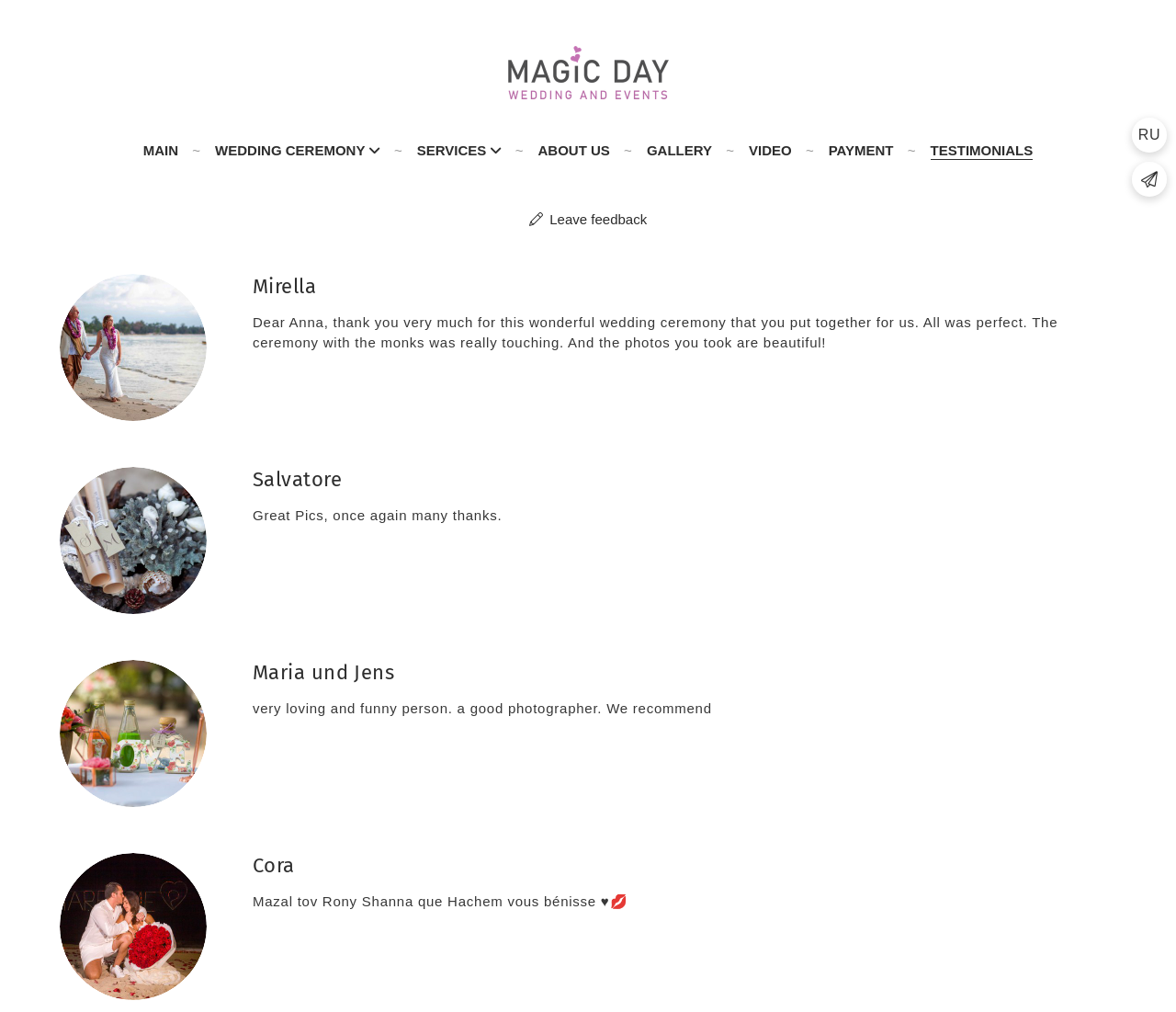Please specify the bounding box coordinates of the clickable region to carry out the following instruction: "Send an email to Earth Spirit". The coordinates should be four float numbers between 0 and 1, in the format [left, top, right, bottom].

None